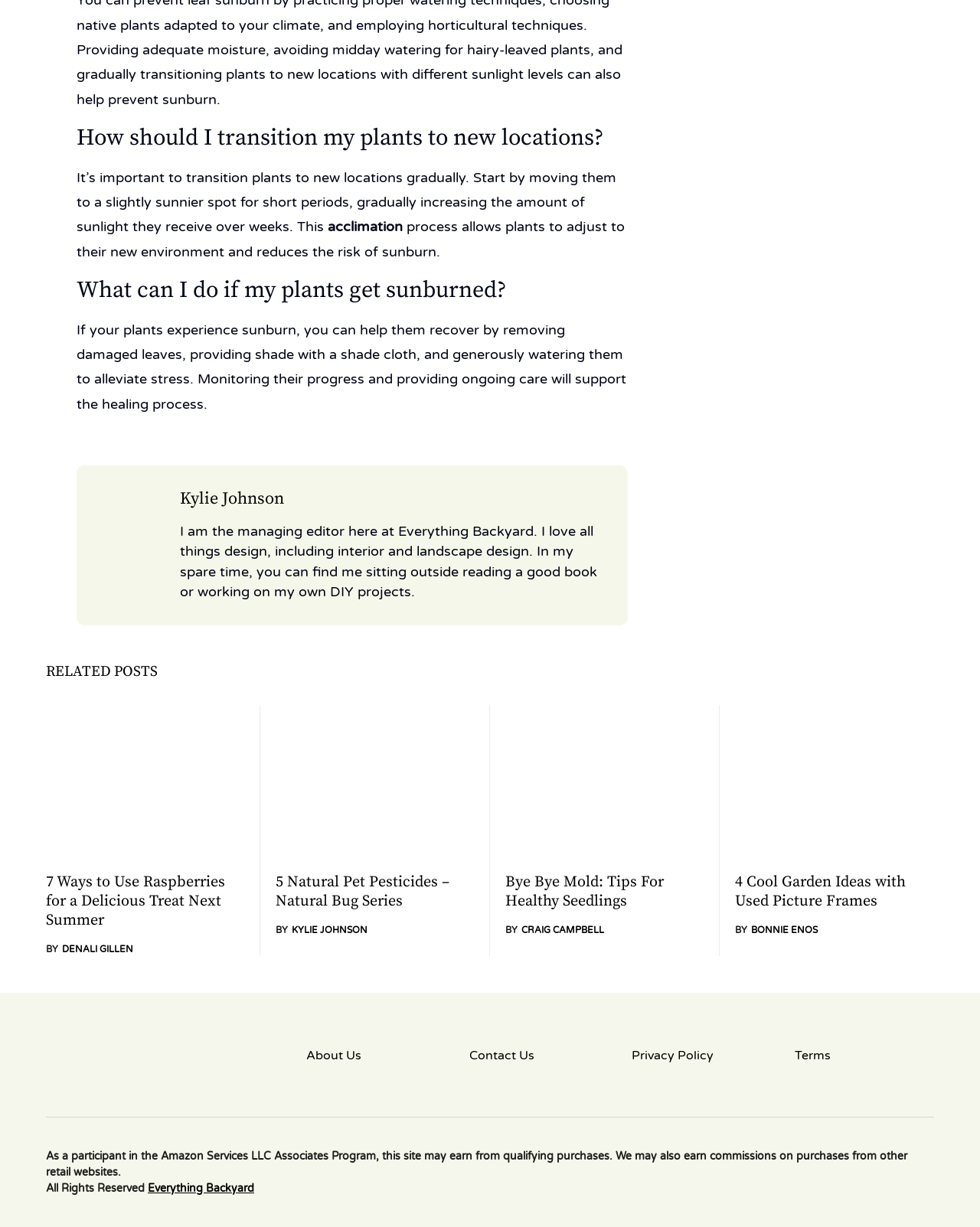Pinpoint the bounding box coordinates of the area that should be clicked to complete the following instruction: "Read the article about natural pet pesticides". The coordinates must be given as four float numbers between 0 and 1, i.e., [left, top, right, bottom].

[0.281, 0.711, 0.459, 0.742]